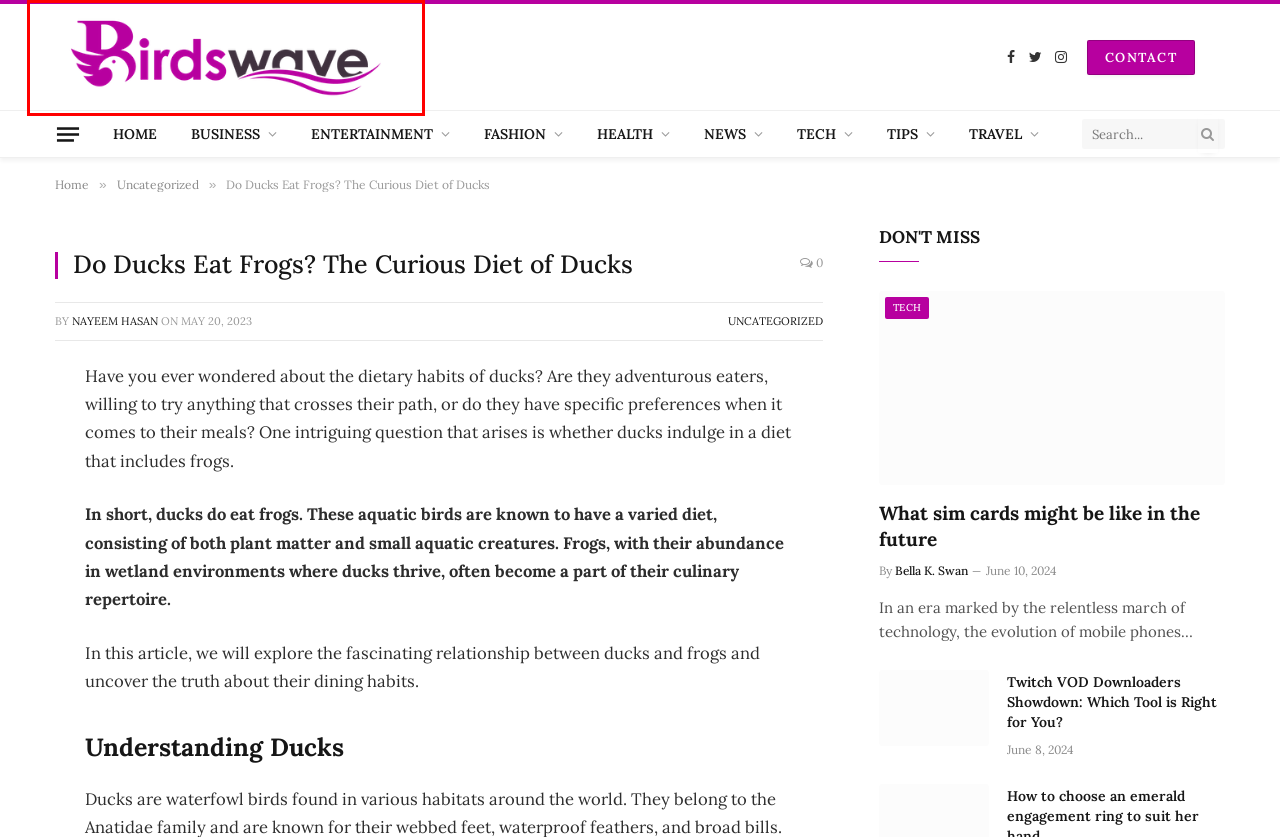Observe the screenshot of a webpage with a red bounding box around an element. Identify the webpage description that best fits the new page after the element inside the bounding box is clicked. The candidates are:
A. What sim cards might be like in the future
B. Bella K. Swan - Birds Wave
C. News - Birds Wave
D. Tech - Birds Wave
E. Entertainment - Birds Wave
F. Uncategorized - Birds Wave
G. BirdsWave.com | Your Ultimate Destination for Blogging
H. Health - Birds Wave

G